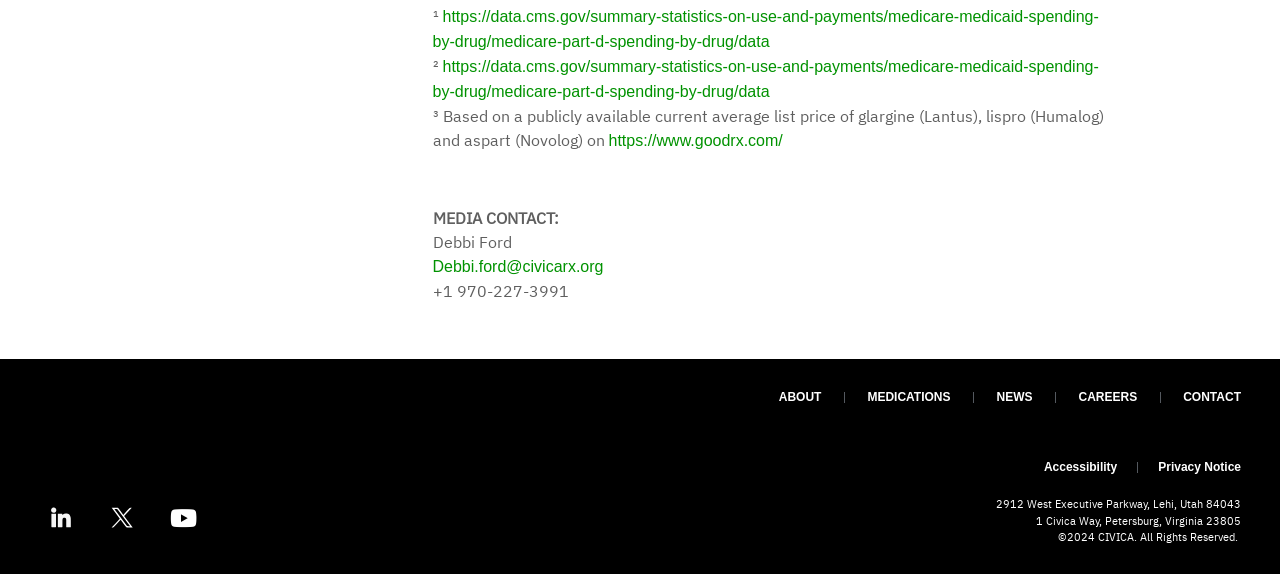Kindly determine the bounding box coordinates for the area that needs to be clicked to execute this instruction: "read about LG TVs WiFi".

None